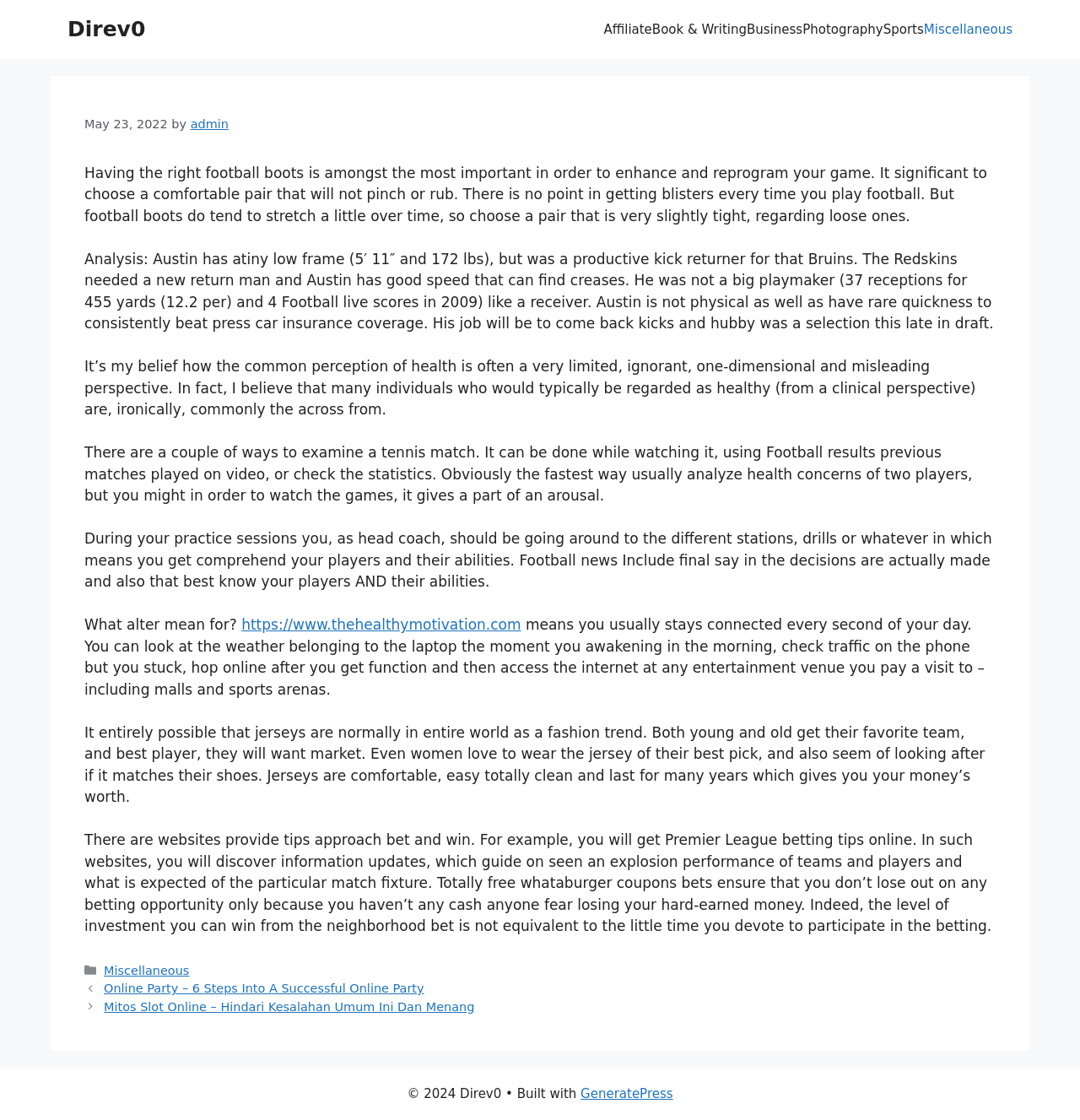Find the bounding box coordinates of the element you need to click on to perform this action: 'Click the 'See All' link'. The coordinates should be represented by four float values between 0 and 1, in the format [left, top, right, bottom].

None